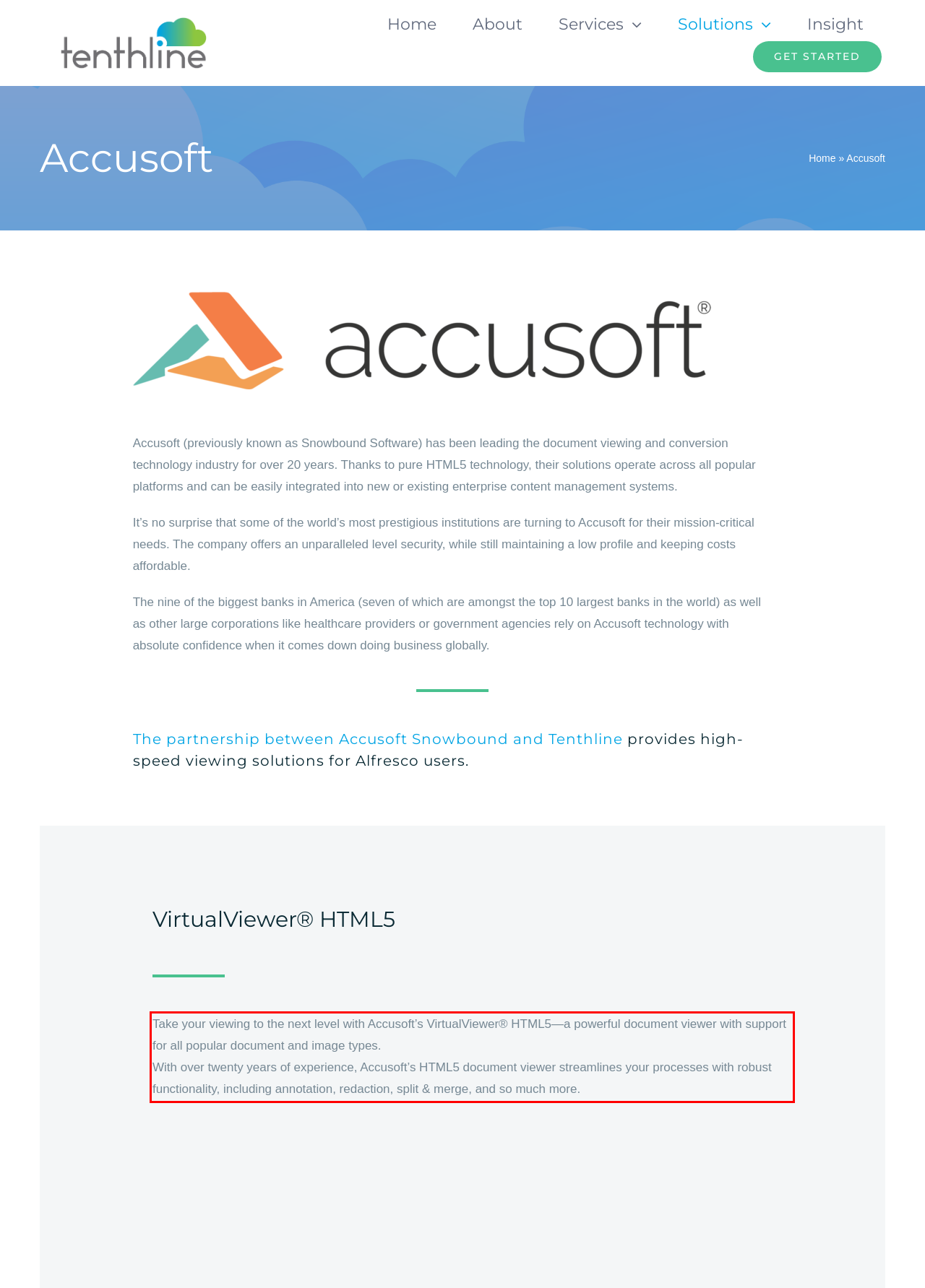Please analyze the provided webpage screenshot and perform OCR to extract the text content from the red rectangle bounding box.

Take your viewing to the next level with Accusoft’s VirtualViewer® HTML5—a powerful document viewer with support for all popular document and image types. With over twenty years of experience, Accusoft’s HTML5 document viewer streamlines your processes with robust functionality, including annotation, redaction, split & merge, and so much more.